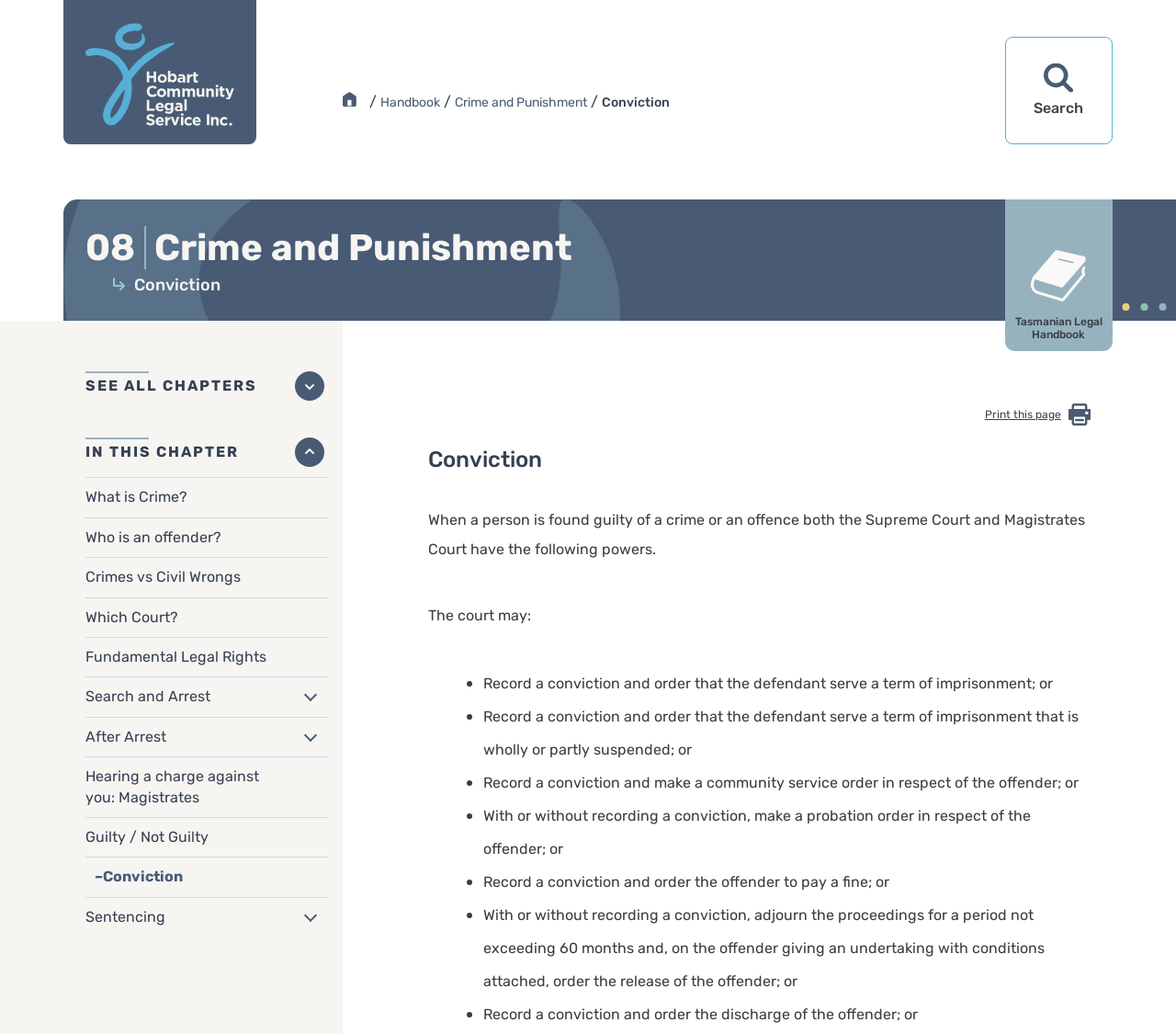Determine the bounding box coordinates of the target area to click to execute the following instruction: "Print this page."

[0.837, 0.394, 0.927, 0.407]